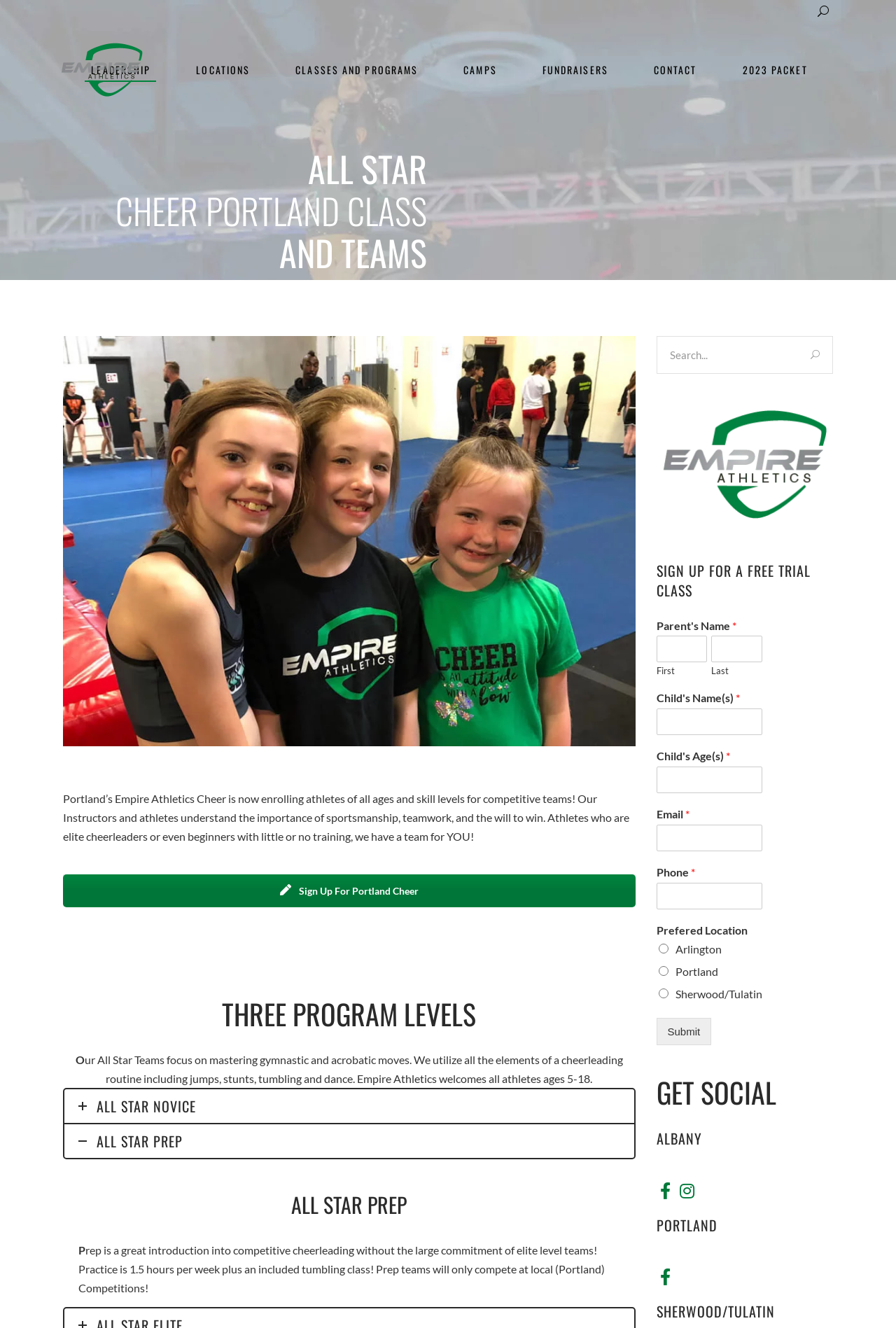Please indicate the bounding box coordinates for the clickable area to complete the following task: "Fill in the 'Parent's Name * First' field". The coordinates should be specified as four float numbers between 0 and 1, i.e., [left, top, right, bottom].

[0.732, 0.479, 0.789, 0.499]